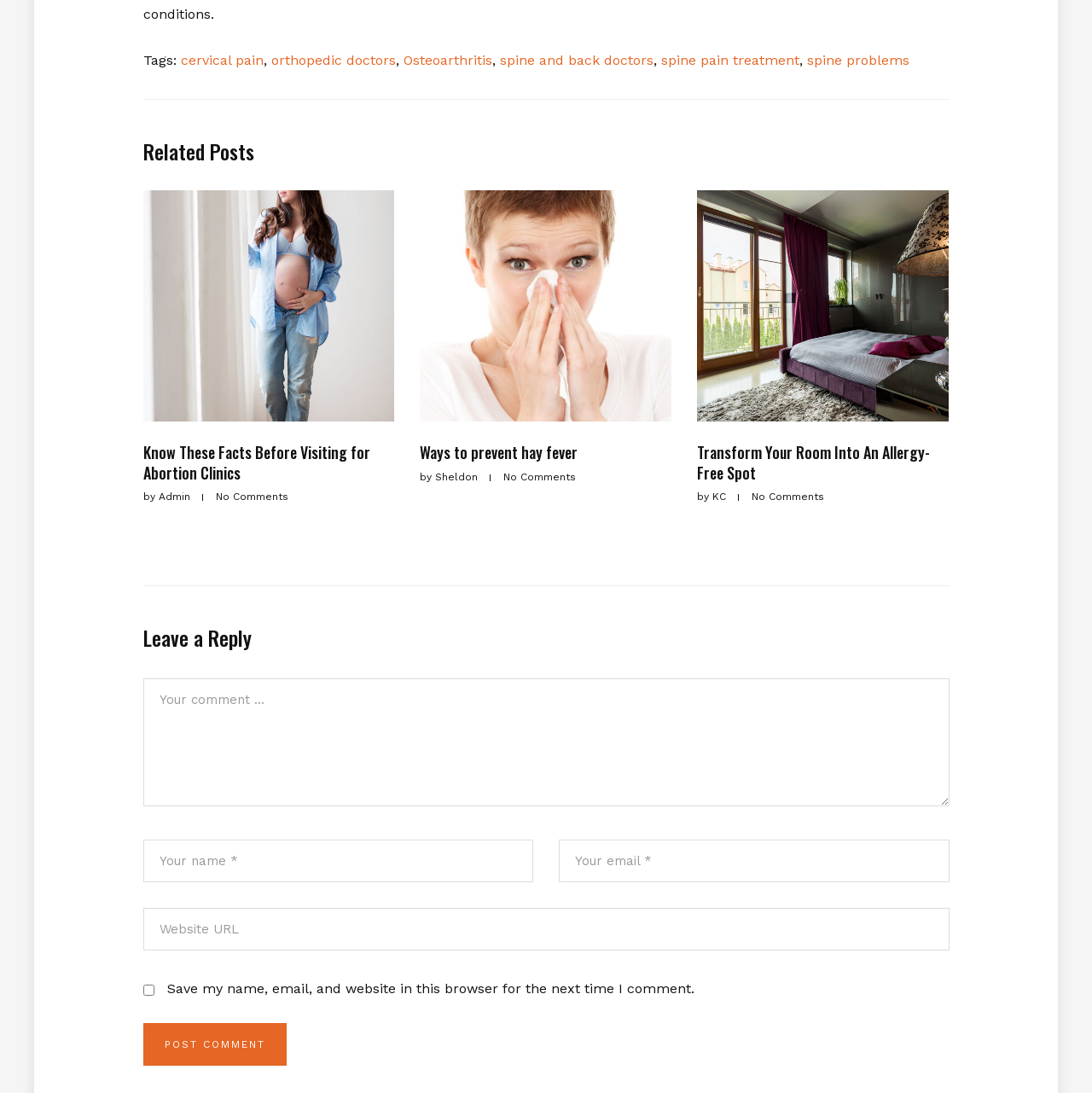Could you determine the bounding box coordinates of the clickable element to complete the instruction: "Enter your comment in the textbox"? Provide the coordinates as four float numbers between 0 and 1, i.e., [left, top, right, bottom].

[0.131, 0.62, 0.869, 0.738]